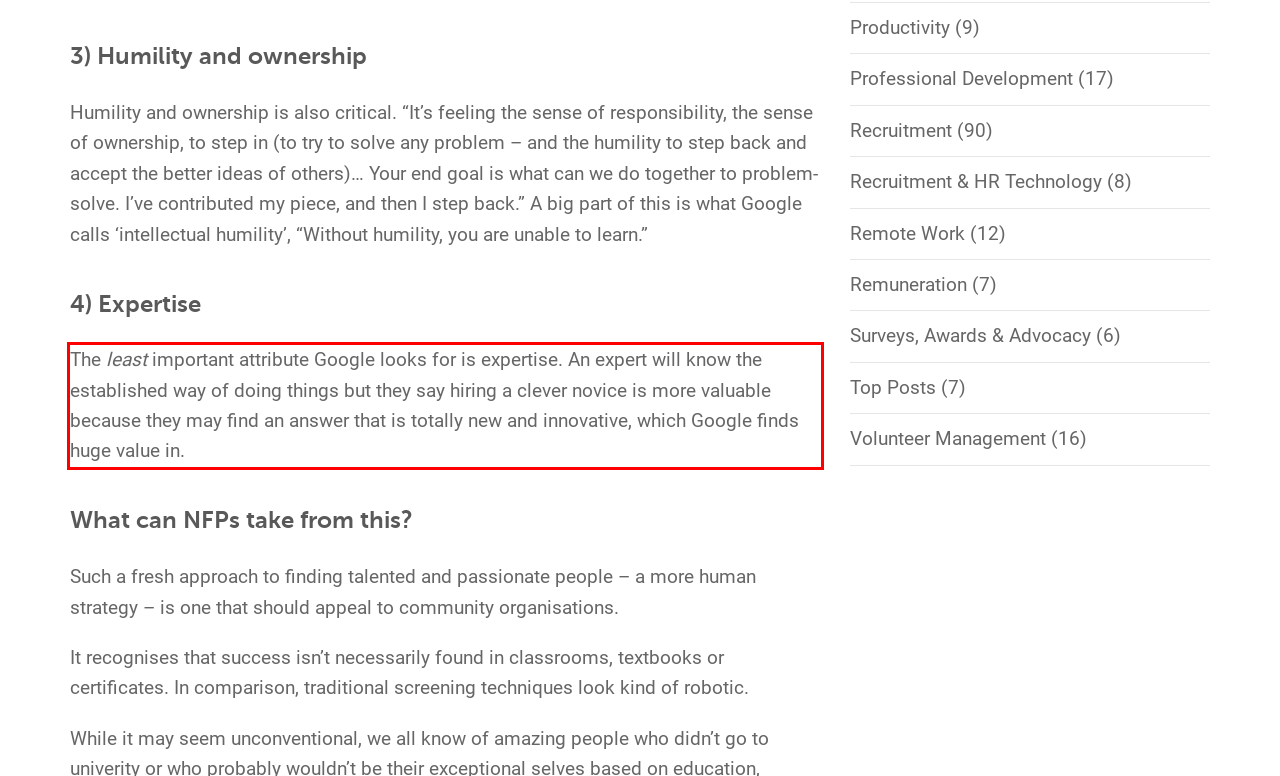Using the provided screenshot, read and generate the text content within the red-bordered area.

The least important attribute Google looks for is expertise. An expert will know the established way of doing things but they say hiring a clever novice is more valuable because they may find an answer that is totally new and innovative, which Google finds huge value in.